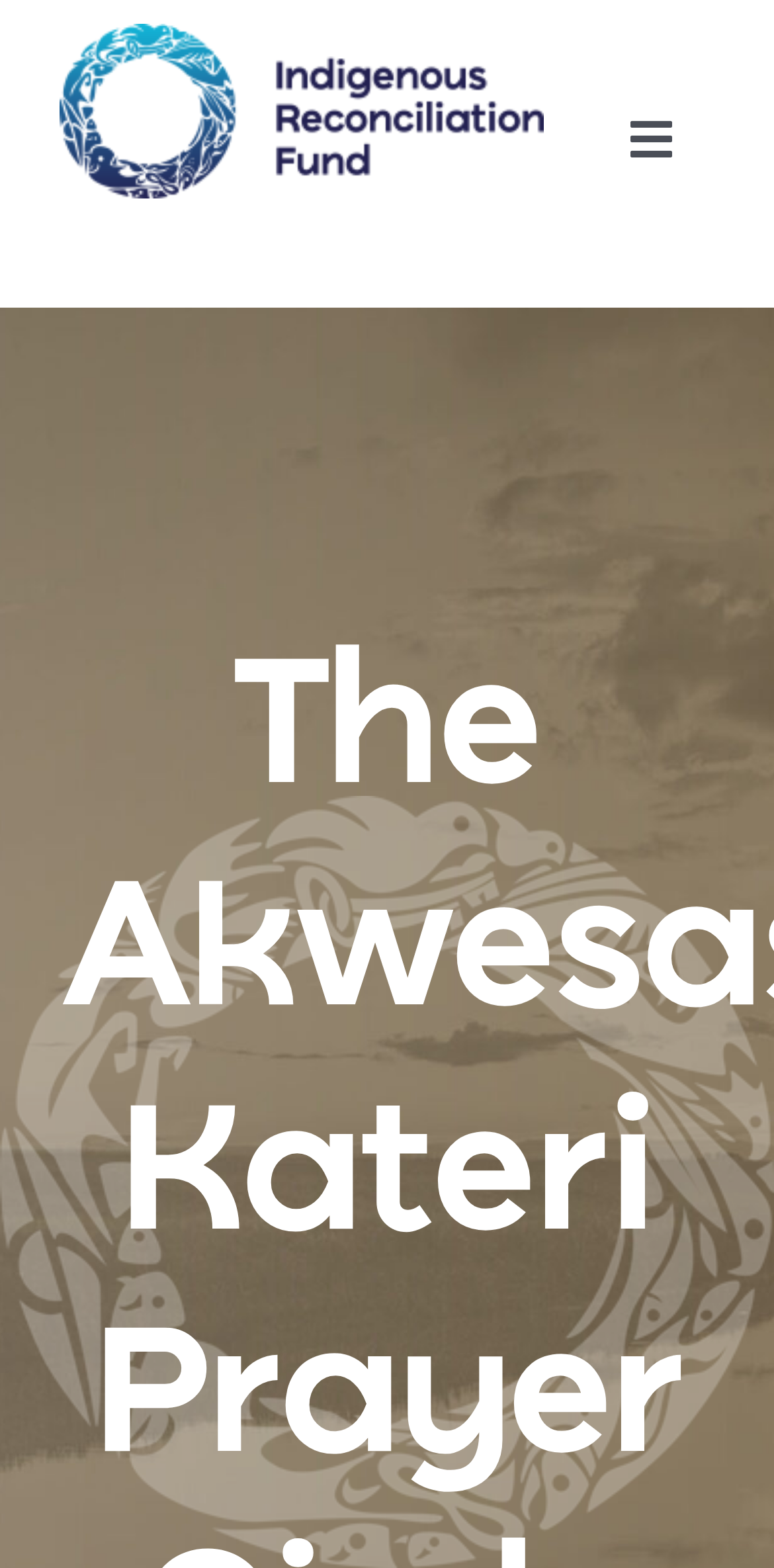Is the mobile navigation menu expanded?
Based on the image, give a one-word or short phrase answer.

No